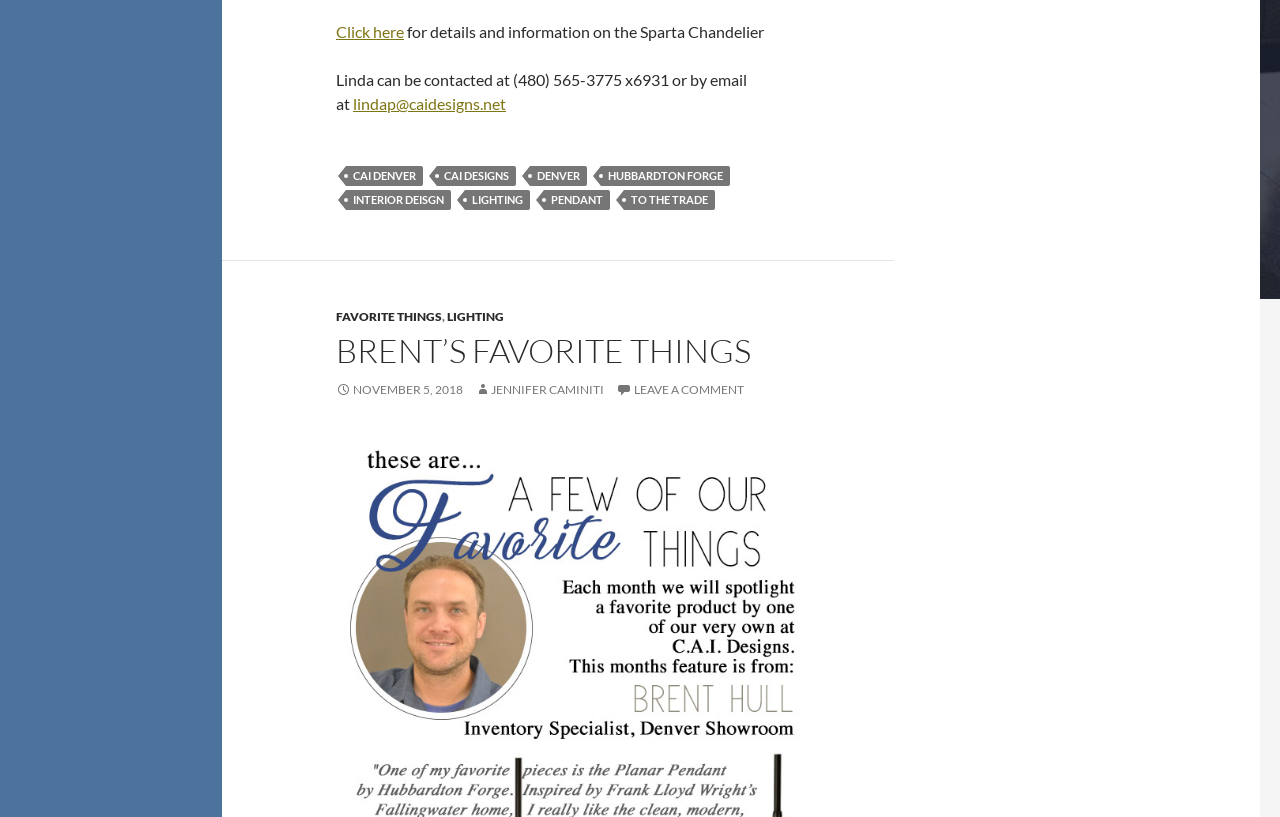Give a concise answer using one word or a phrase to the following question:
What is the name of the chandelier mentioned on the webpage?

Sparta Chandelier